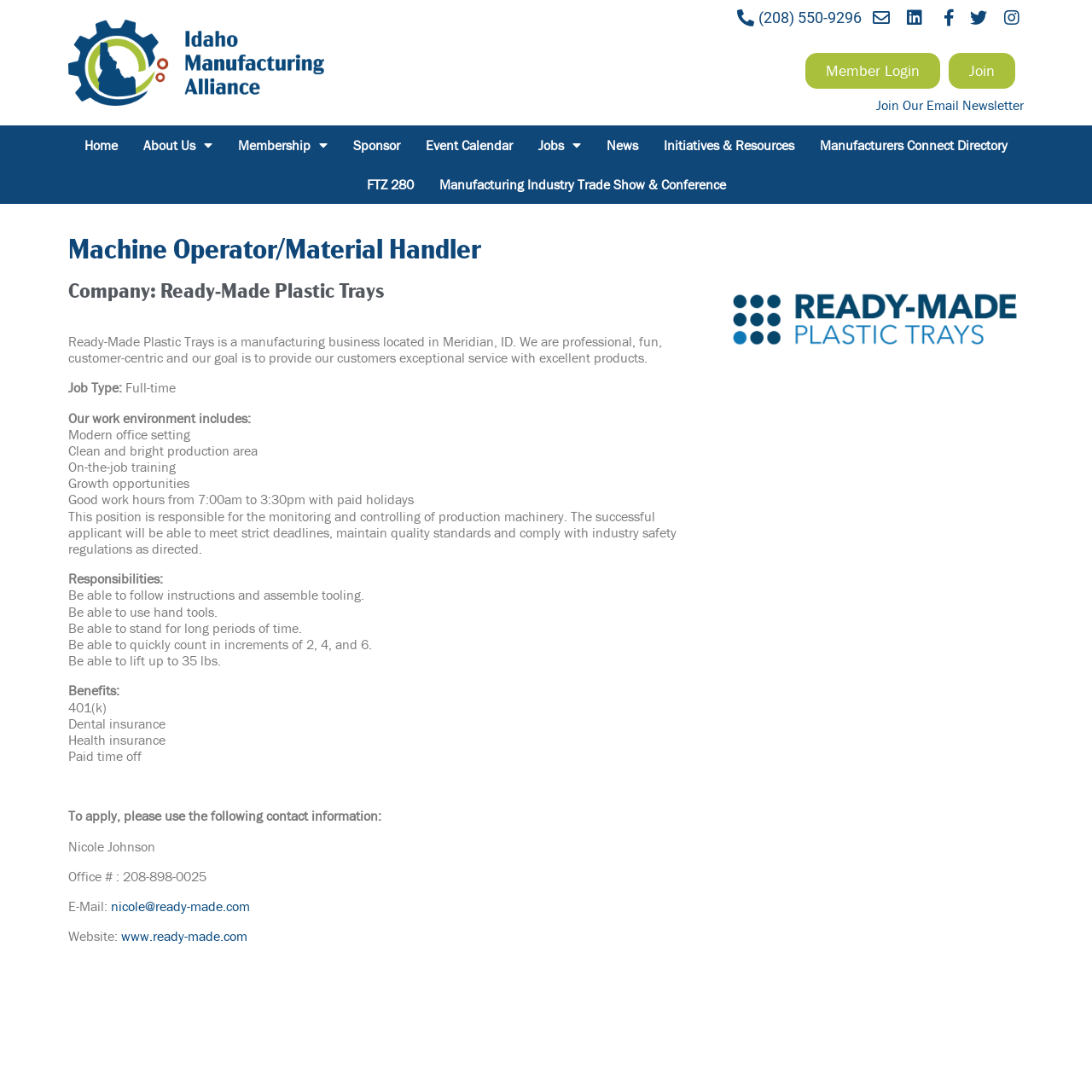Please specify the bounding box coordinates of the clickable section necessary to execute the following command: "Read about 'Types of Nursing Home Abuse'".

None